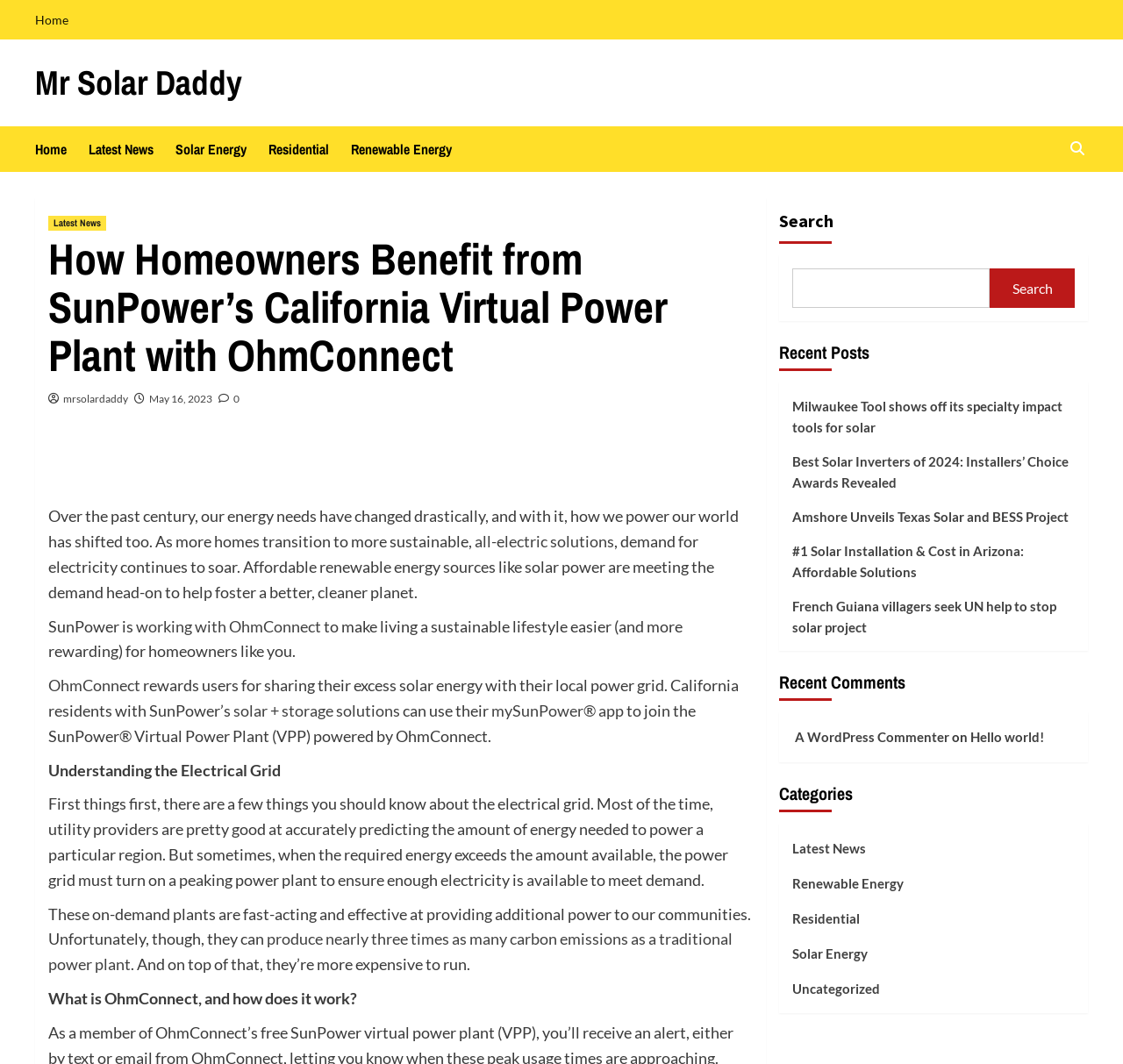Could you determine the bounding box coordinates of the clickable element to complete the instruction: "Learn more about OhmConnect"? Provide the coordinates as four float numbers between 0 and 1, i.e., [left, top, right, bottom].

[0.043, 0.635, 0.125, 0.653]